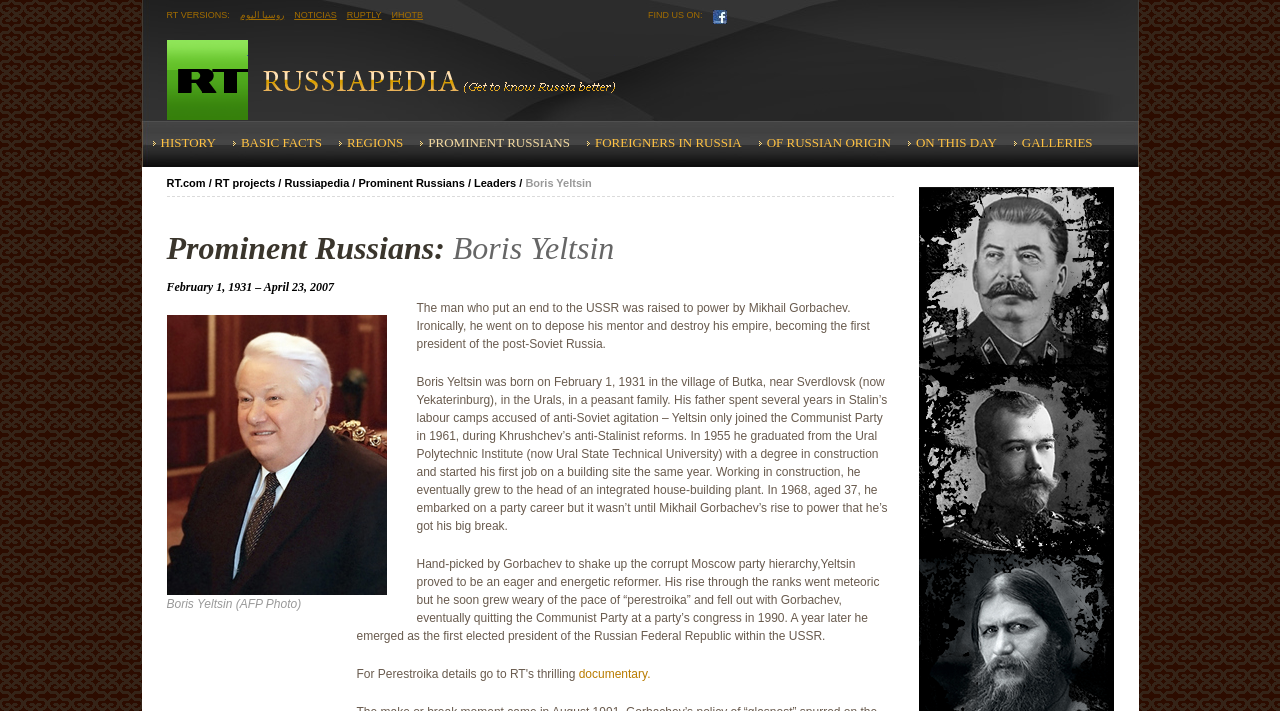Determine the bounding box coordinates of the clickable element to achieve the following action: 'Click on the RT VERSIONS link'. Provide the coordinates as four float values between 0 and 1, formatted as [left, top, right, bottom].

[0.13, 0.014, 0.179, 0.028]